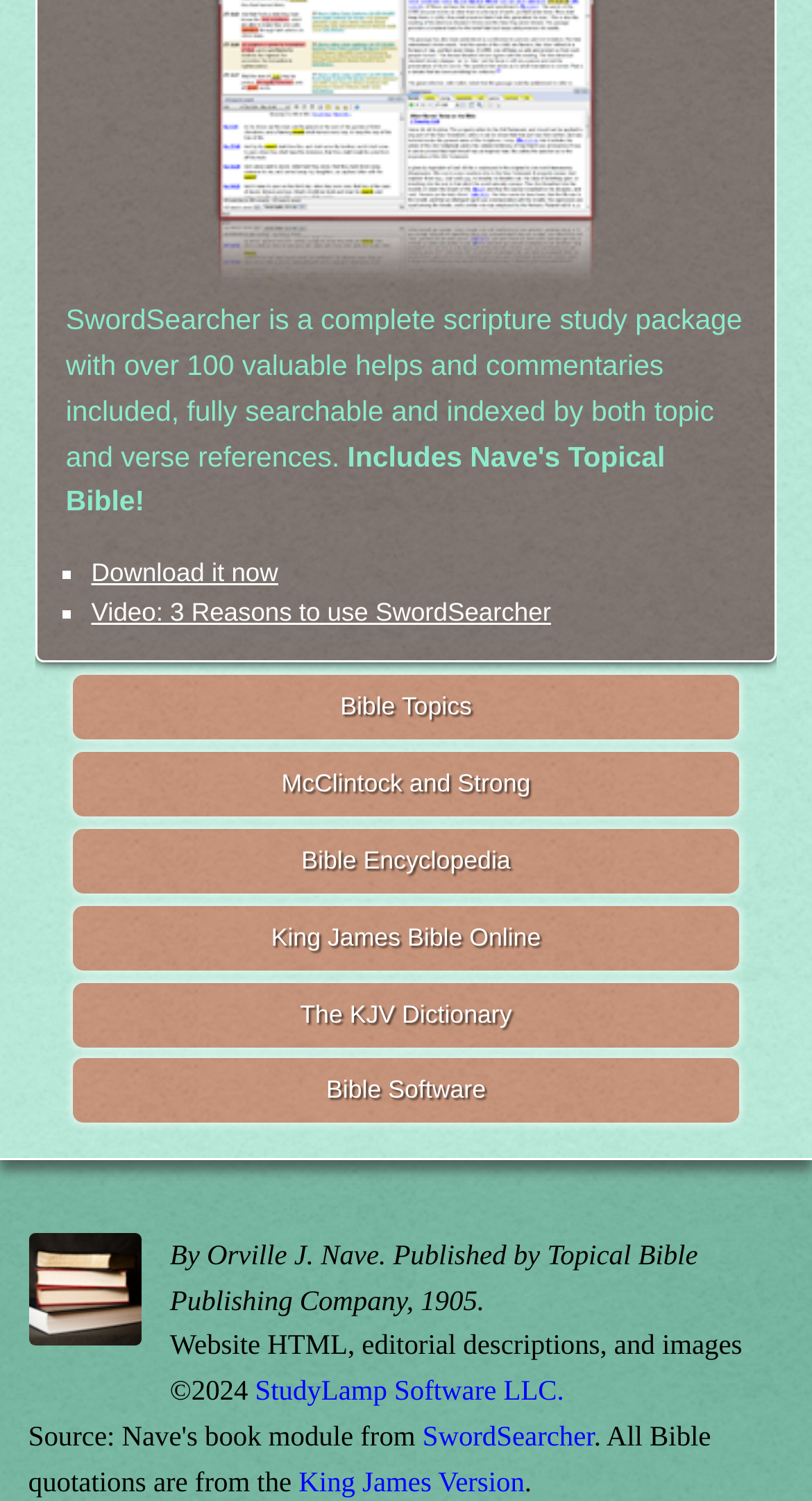Please identify the bounding box coordinates of the region to click in order to complete the task: "Download SwordSearcher". The coordinates must be four float numbers between 0 and 1, specified as [left, top, right, bottom].

[0.112, 0.371, 0.343, 0.391]